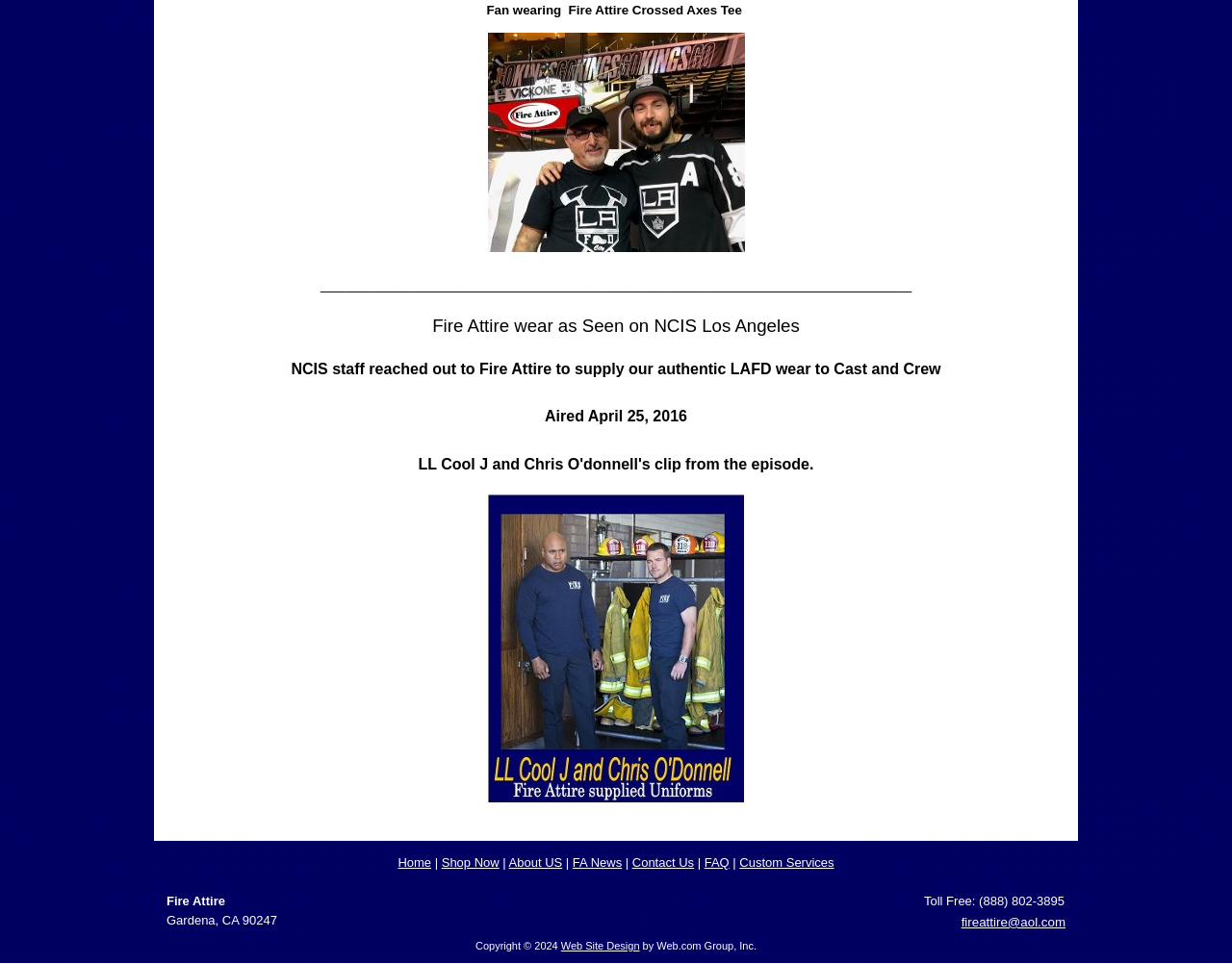Please find the bounding box coordinates of the element that must be clicked to perform the given instruction: "Click Home". The coordinates should be four float numbers from 0 to 1, i.e., [left, top, right, bottom].

[0.323, 0.887, 0.35, 0.902]